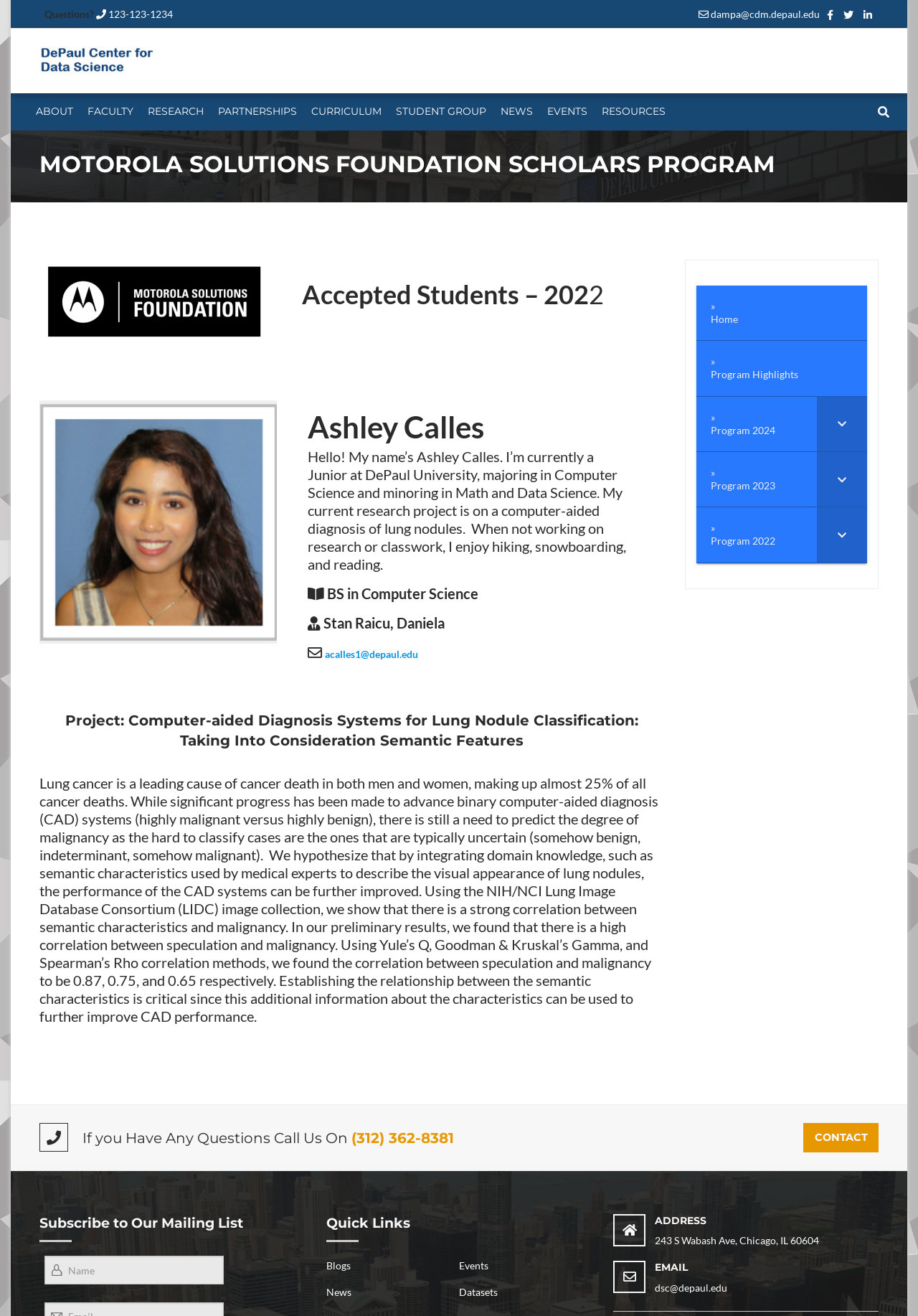Based on the element description alt="DePaul Center for Data Science", identify the bounding box coordinates for the UI element. The coordinates should be in the format (top-left x, top-left y, bottom-right x, bottom-right y) and within the 0 to 1 range.

[0.043, 0.041, 0.168, 0.05]